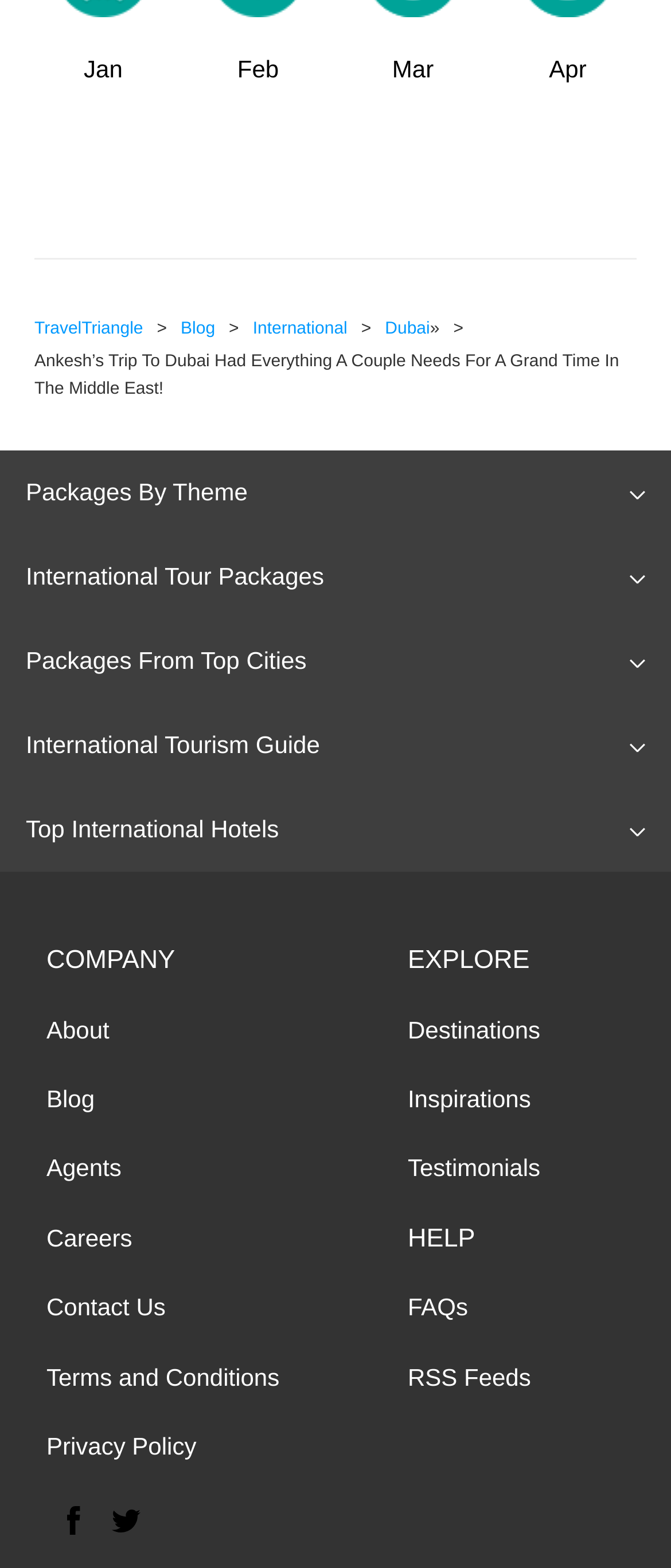Using the element description: "Agents", determine the bounding box coordinates for the specified UI element. The coordinates should be four float numbers between 0 and 1, [left, top, right, bottom].

[0.069, 0.736, 0.181, 0.754]